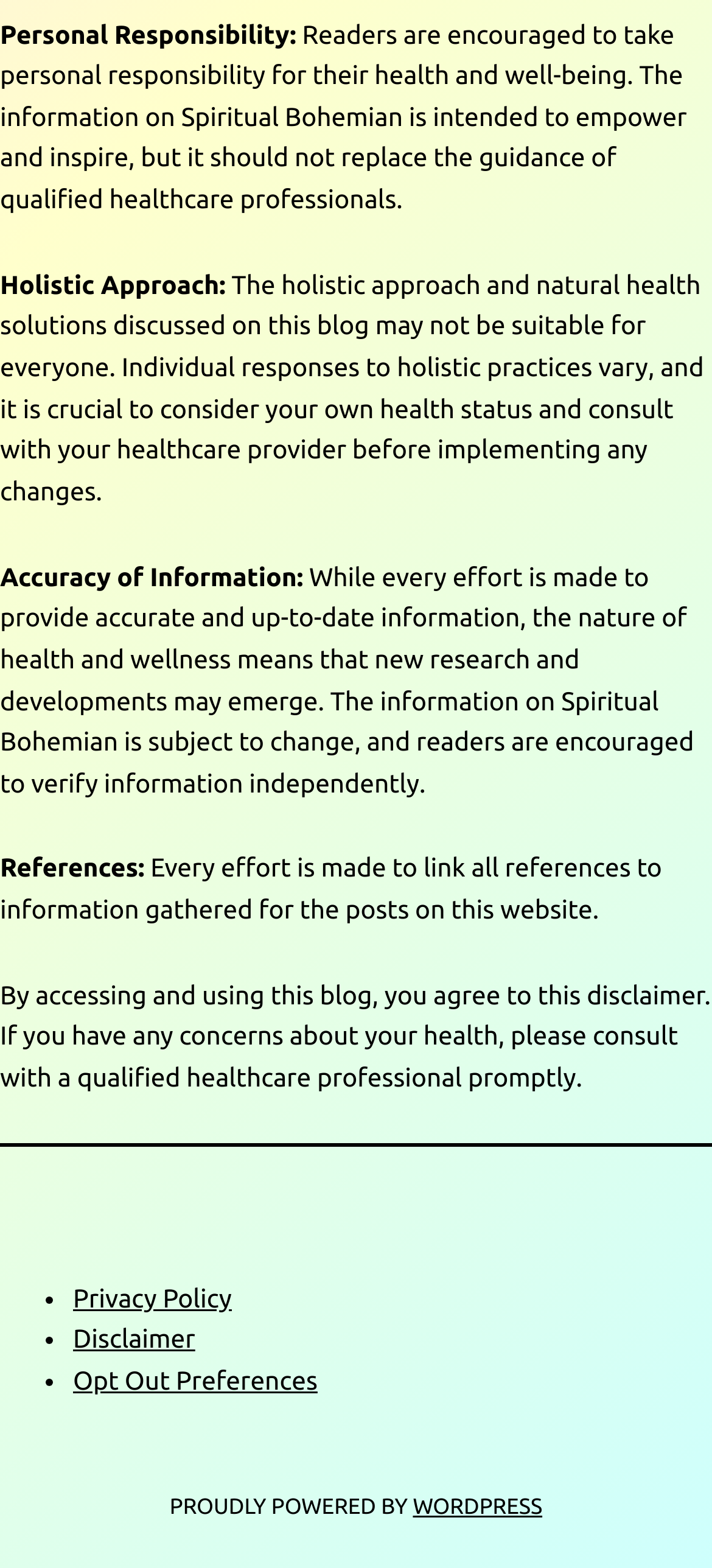Give a one-word or one-phrase response to the question: 
What should readers do before implementing holistic practices?

Consult healthcare provider